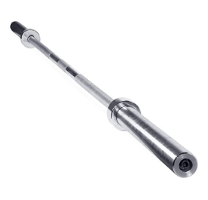Based on what you see in the screenshot, provide a thorough answer to this question: Who is the barbell suitable for?

The caption states that the barbell showcases durable construction, suitable for both beginners and experienced lifters, indicating that it is suitable for a wide range of users with varying levels of experience.